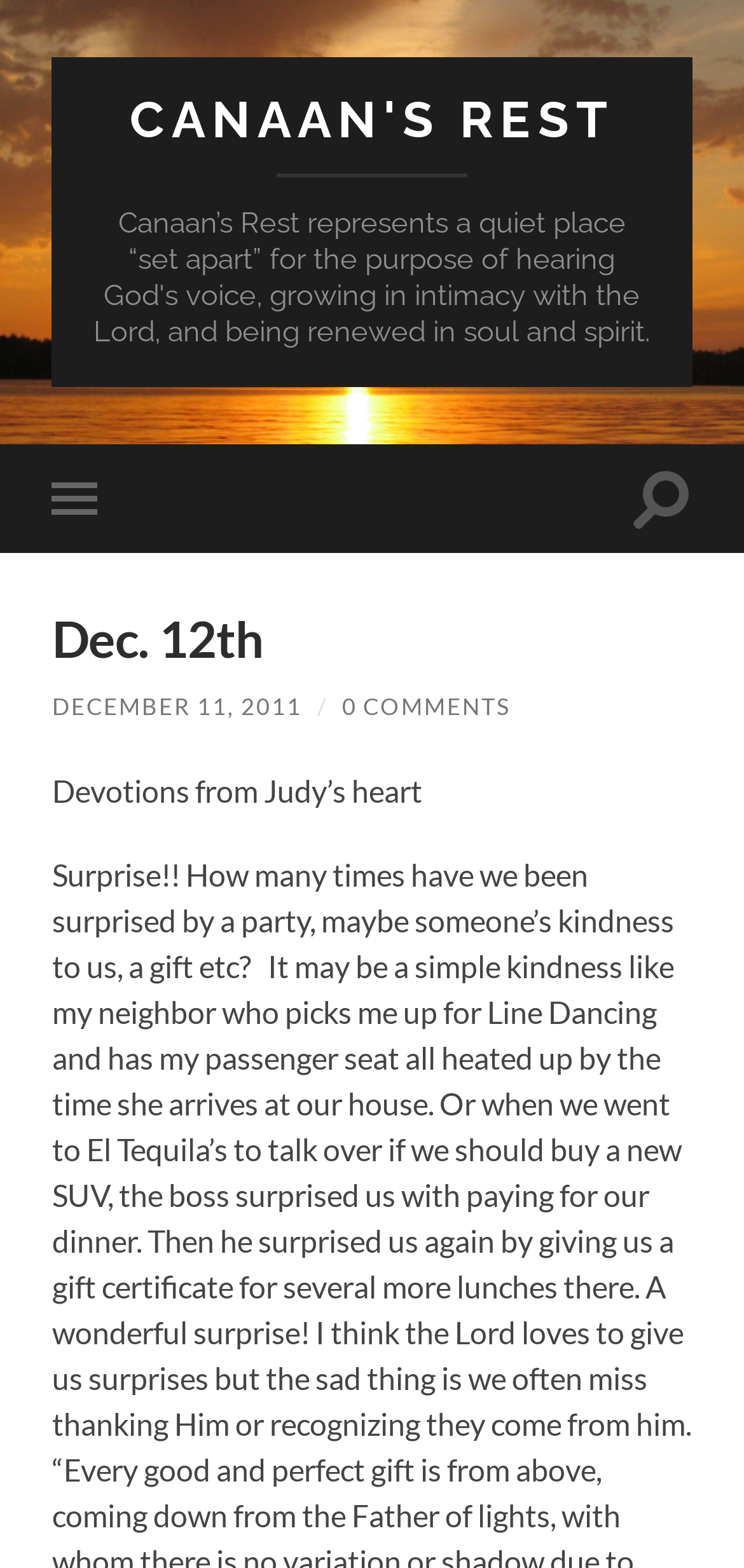What is the author of the devotion?
Please give a detailed and elaborate explanation in response to the question.

I found the author of the devotion by looking at the static text element that says 'Devotions from Judy’s heart' which is a sibling element of the link element that says 'DECEMBER 11, 2011'.